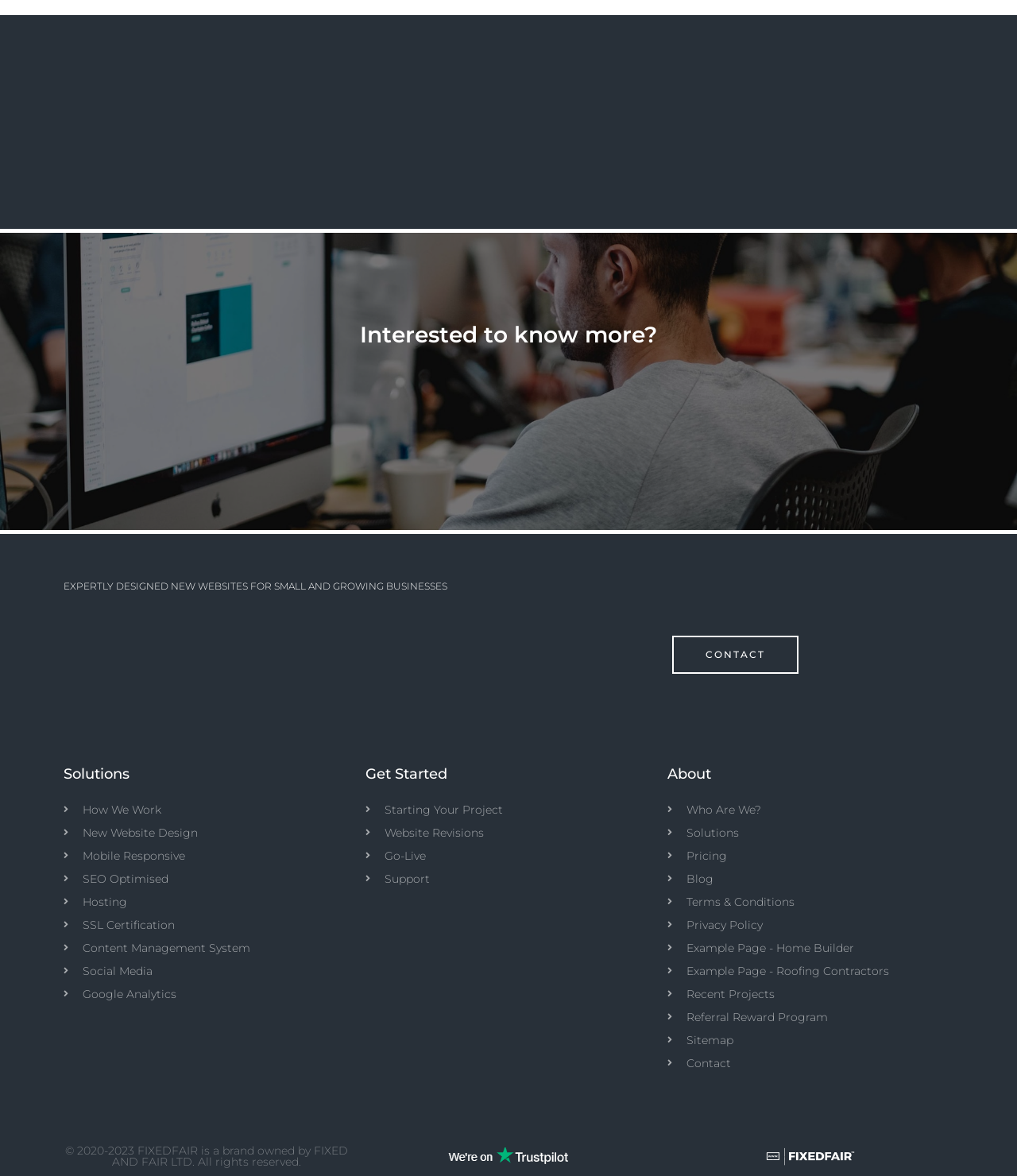Pinpoint the bounding box coordinates of the element you need to click to execute the following instruction: "Discover 'Who Are We?'". The bounding box should be represented by four float numbers between 0 and 1, in the format [left, top, right, bottom].

[0.656, 0.68, 0.937, 0.696]